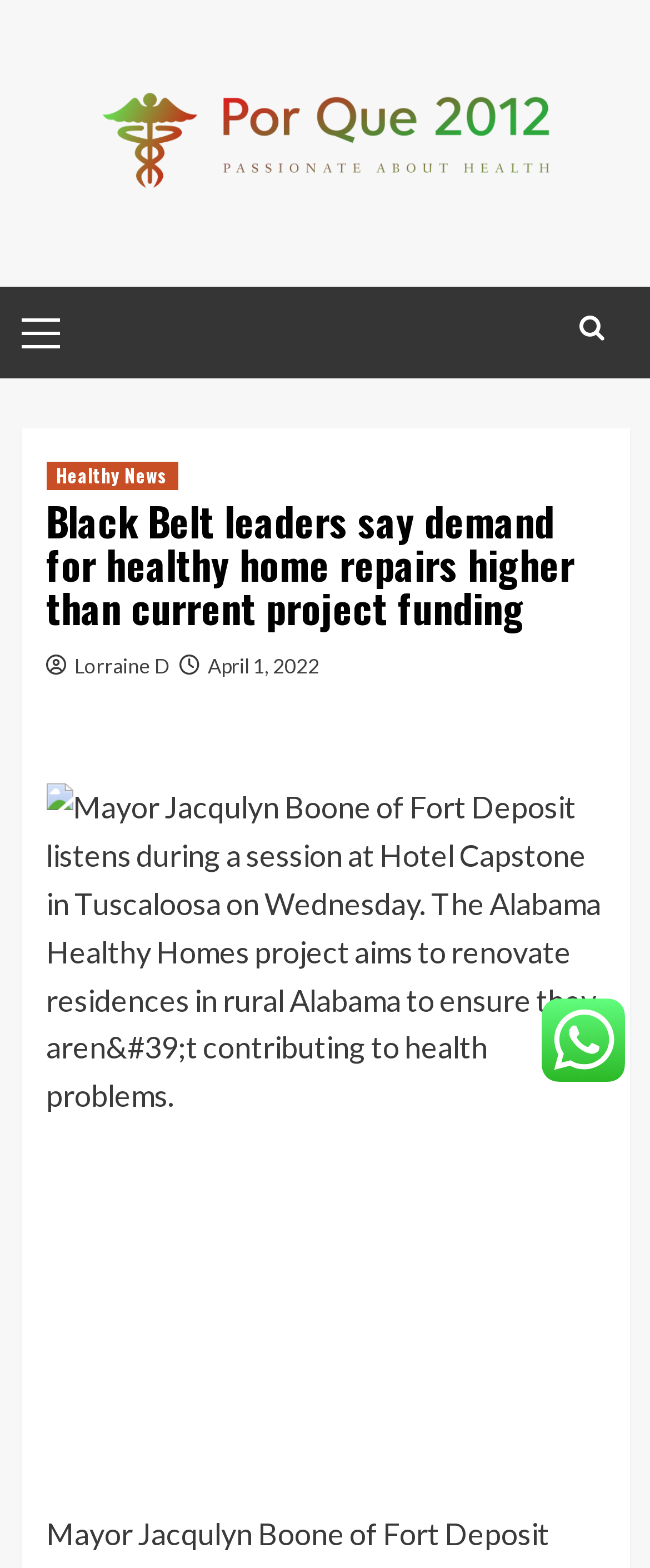From the screenshot, find the bounding box of the UI element matching this description: "alt="Por Que 2012"". Supply the bounding box coordinates in the form [left, top, right, bottom], each a float between 0 and 1.

[0.032, 0.048, 0.968, 0.134]